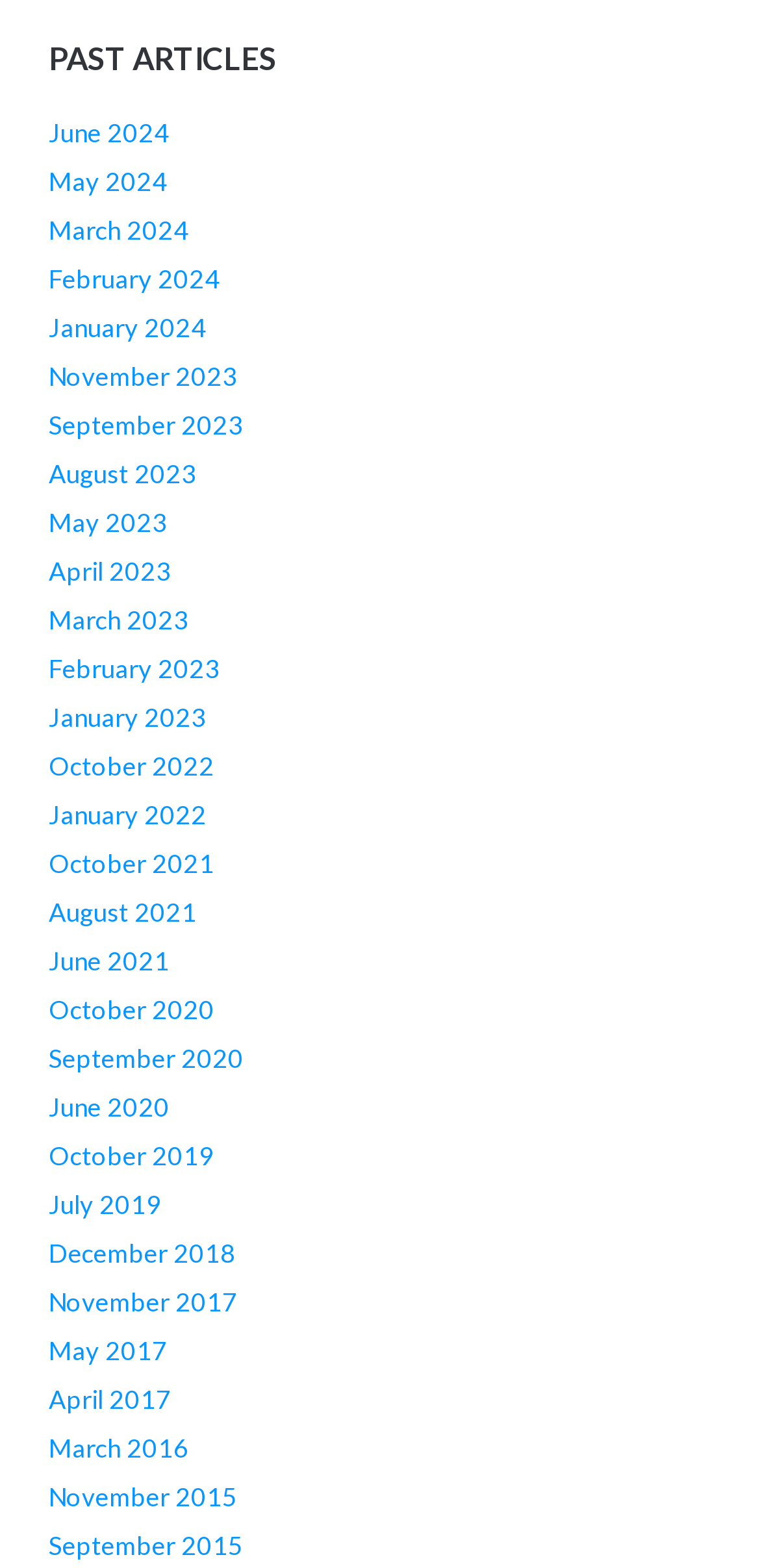From the details in the image, provide a thorough response to the question: What is the most recent month available?

I looked at the list of links on the webpage, which appear to be months and years. The most recent one I found was June 2024, which is at the top of the list.